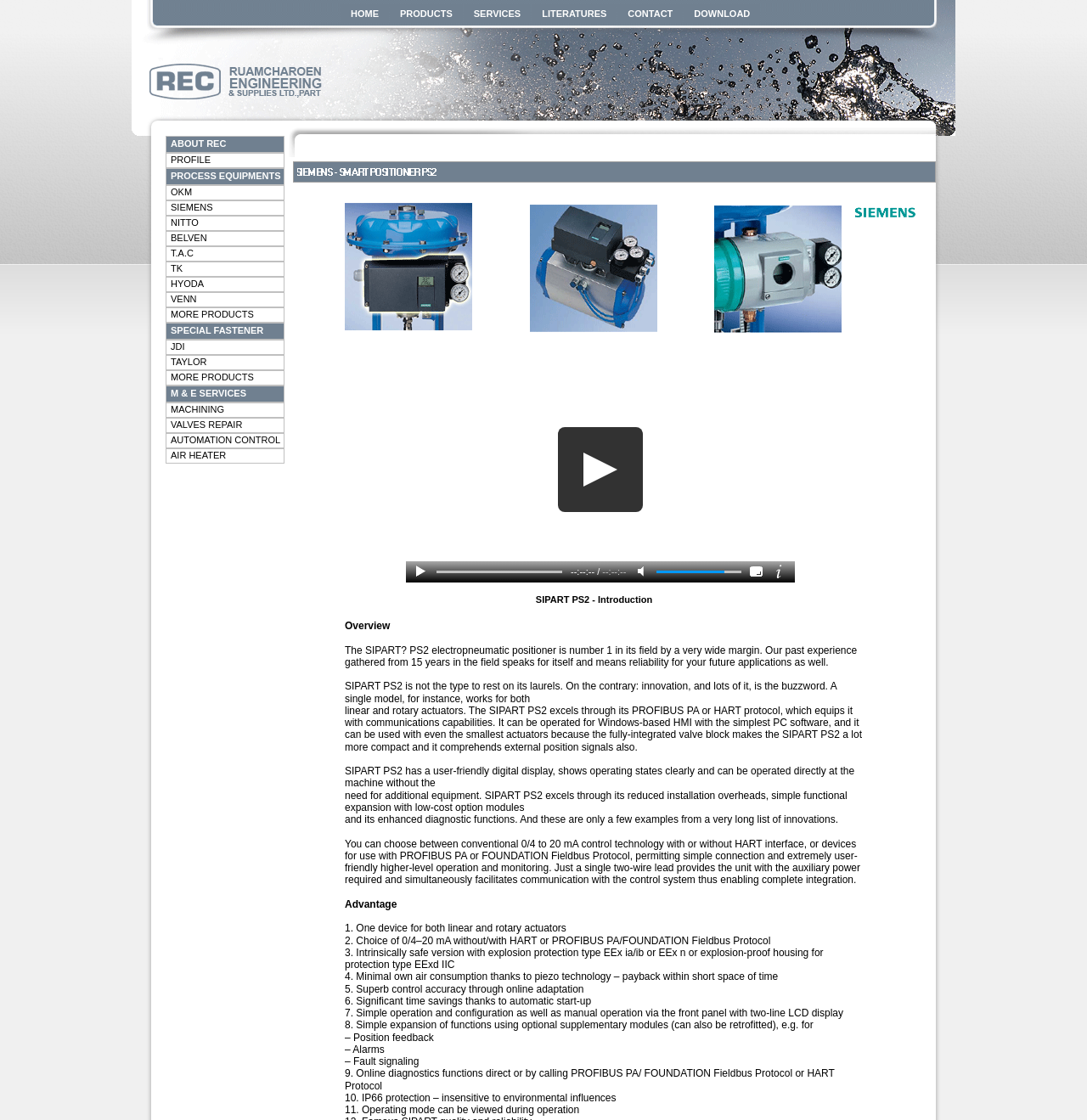Provide the bounding box coordinates of the UI element this sentence describes: "PRODUCTS".

[0.359, 0.004, 0.426, 0.02]